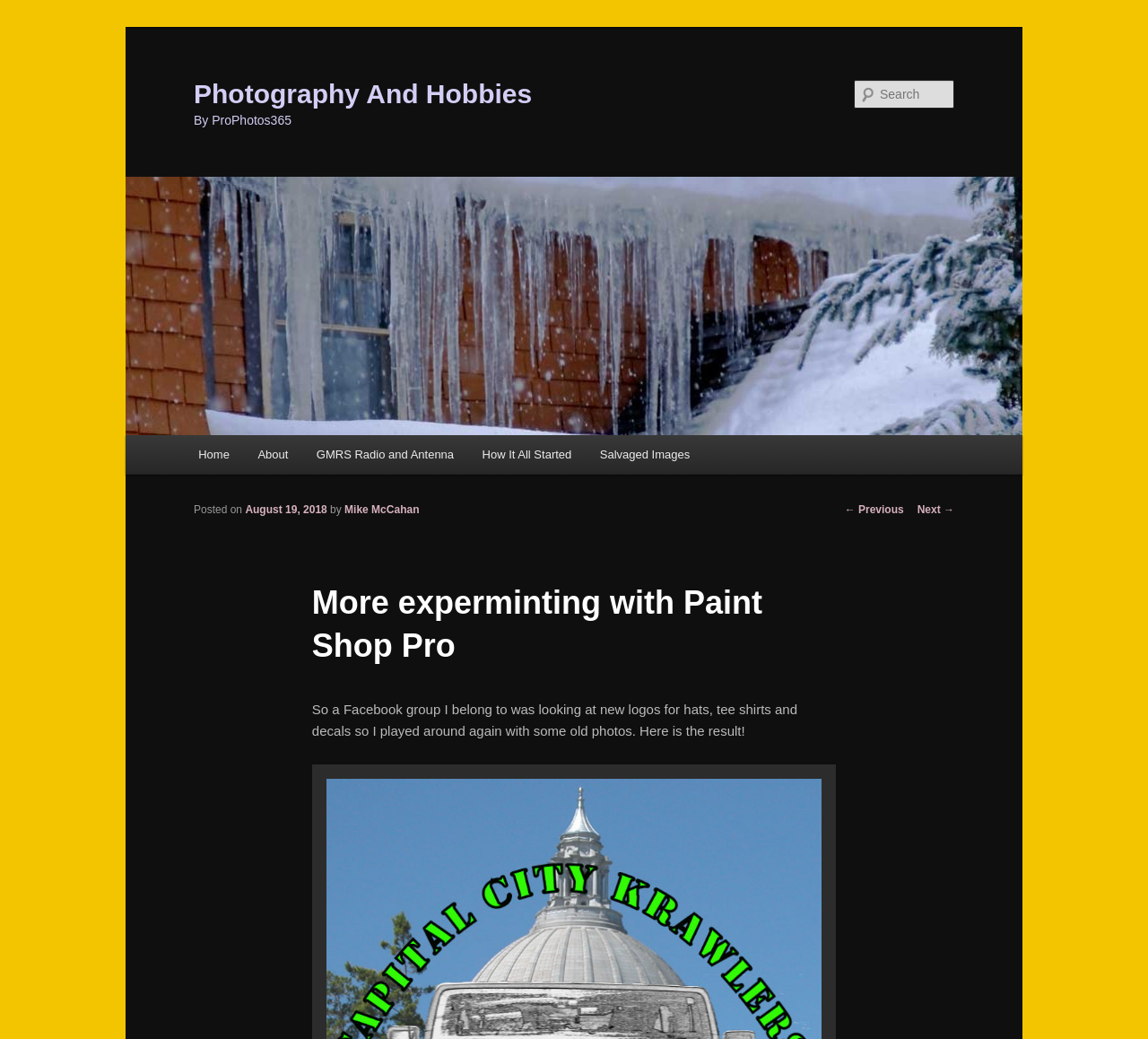Extract the bounding box coordinates of the UI element described by: "Next →". The coordinates should include four float numbers ranging from 0 to 1, e.g., [left, top, right, bottom].

[0.799, 0.484, 0.831, 0.497]